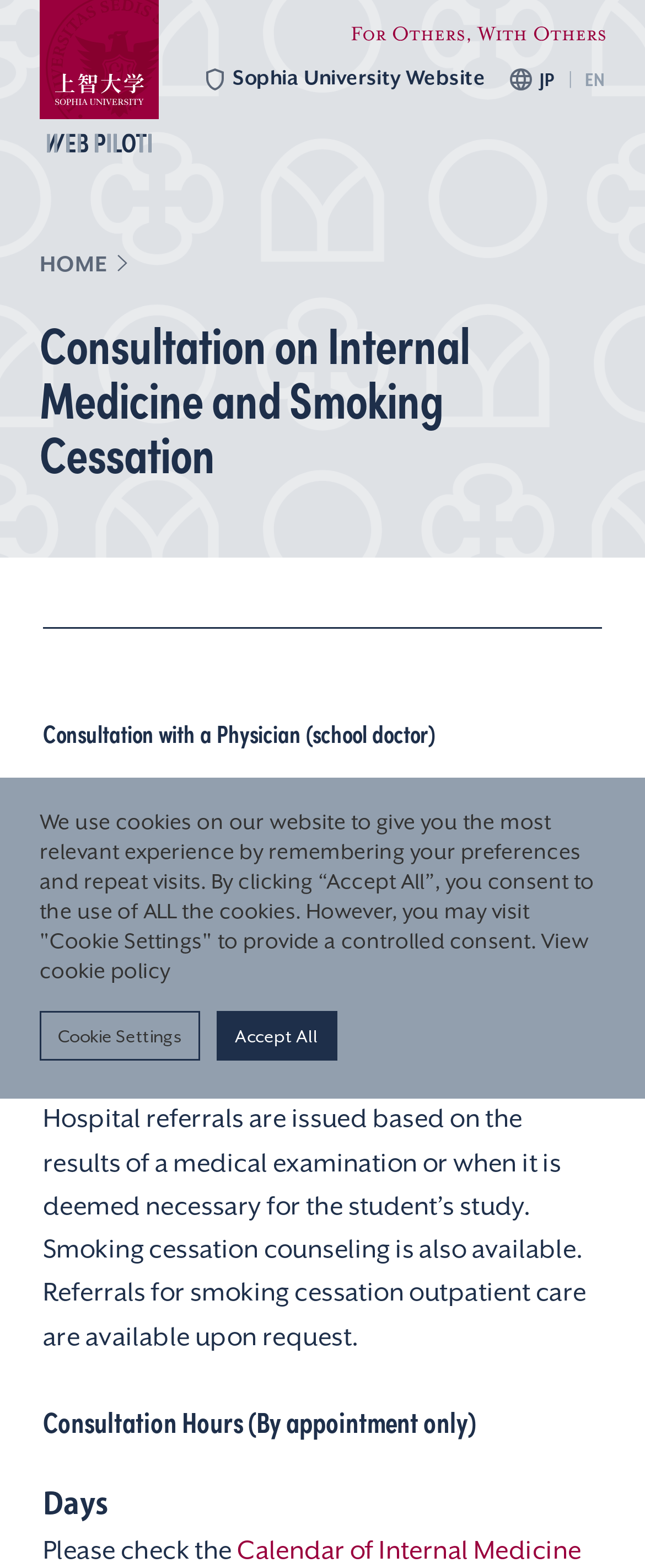Identify the bounding box coordinates of the clickable region required to complete the instruction: "View the Consultation on Internal Medicine and Smoking Cessation page". The coordinates should be given as four float numbers within the range of 0 and 1, i.e., [left, top, right, bottom].

[0.062, 0.2, 0.938, 0.305]